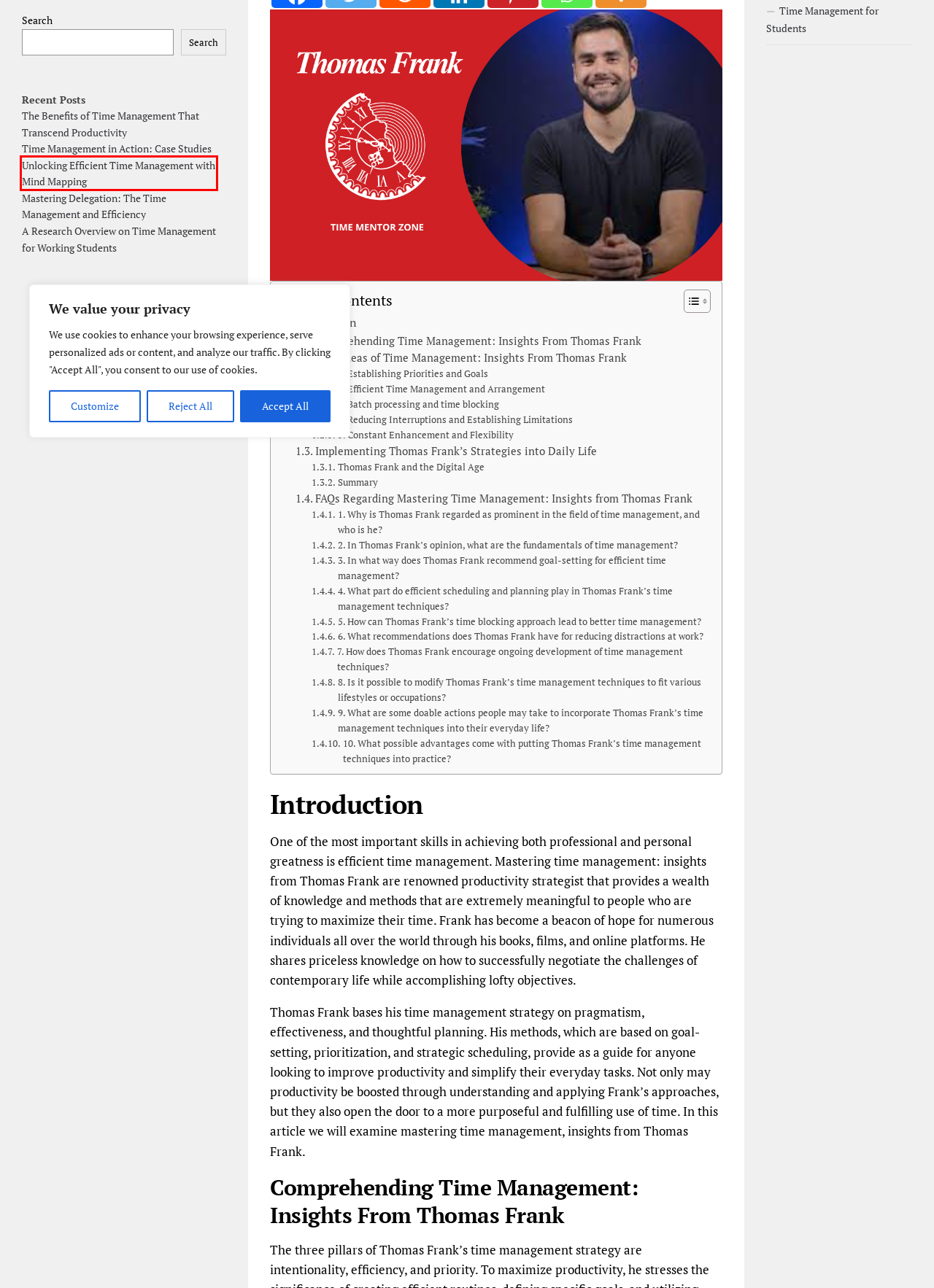You have been given a screenshot of a webpage with a red bounding box around a UI element. Select the most appropriate webpage description for the new webpage that appears after clicking the element within the red bounding box. The choices are:
A. Time Management in Action: Case Studies
B. Mastering Delegation: The Time Management and Efficiency
C. The Benefits of Time Management That Transcend Productivity
D. TIME MANAGEMENT FOR SMALL BUSINESS OWNERS
E. A Research Overview on Time Management for Working Students
F. Contact us - Time Mentor Zone
G. Unlocking Efficient Time Management with Mind Mapping
H. CEO Time Management Strategies

G